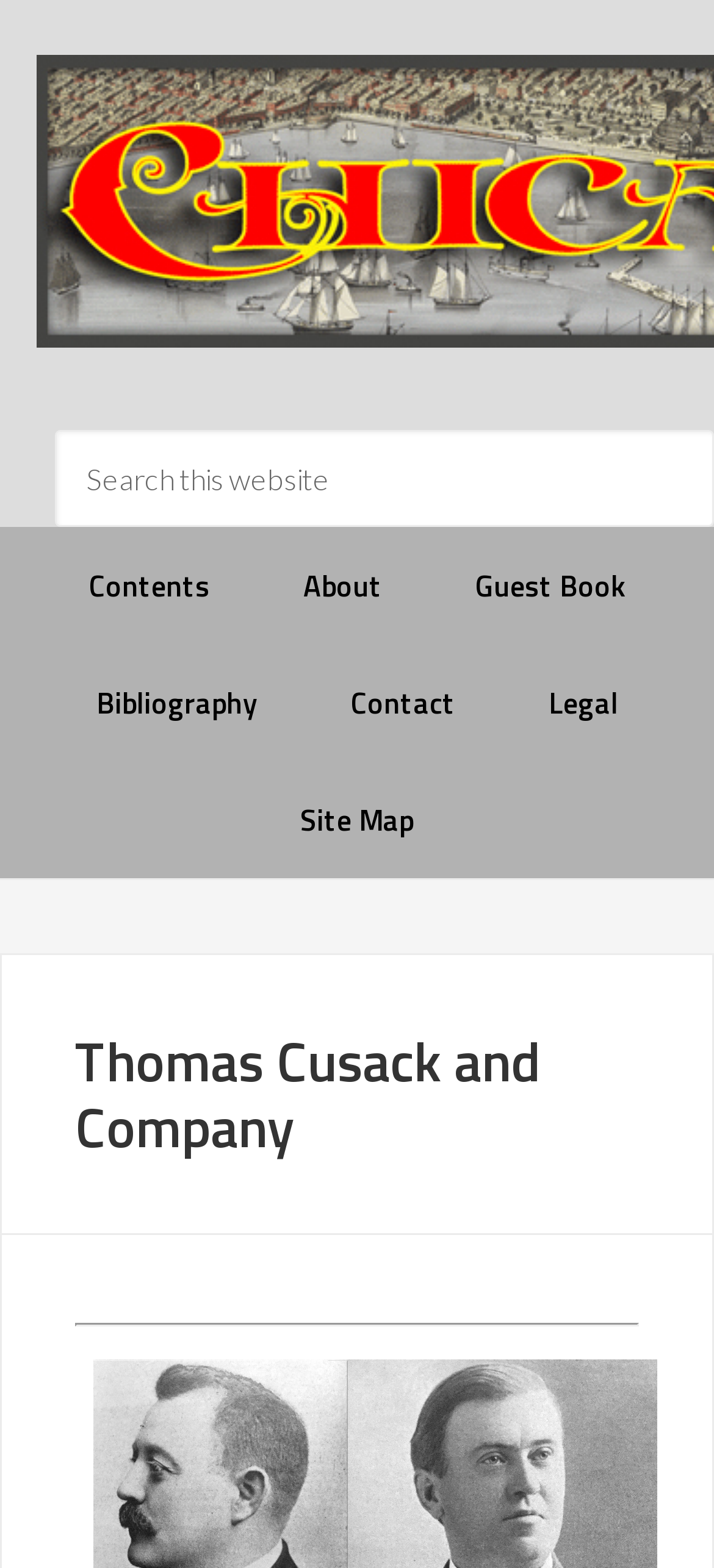Given the description "Contact", provide the bounding box coordinates of the corresponding UI element.

[0.429, 0.411, 0.699, 0.485]